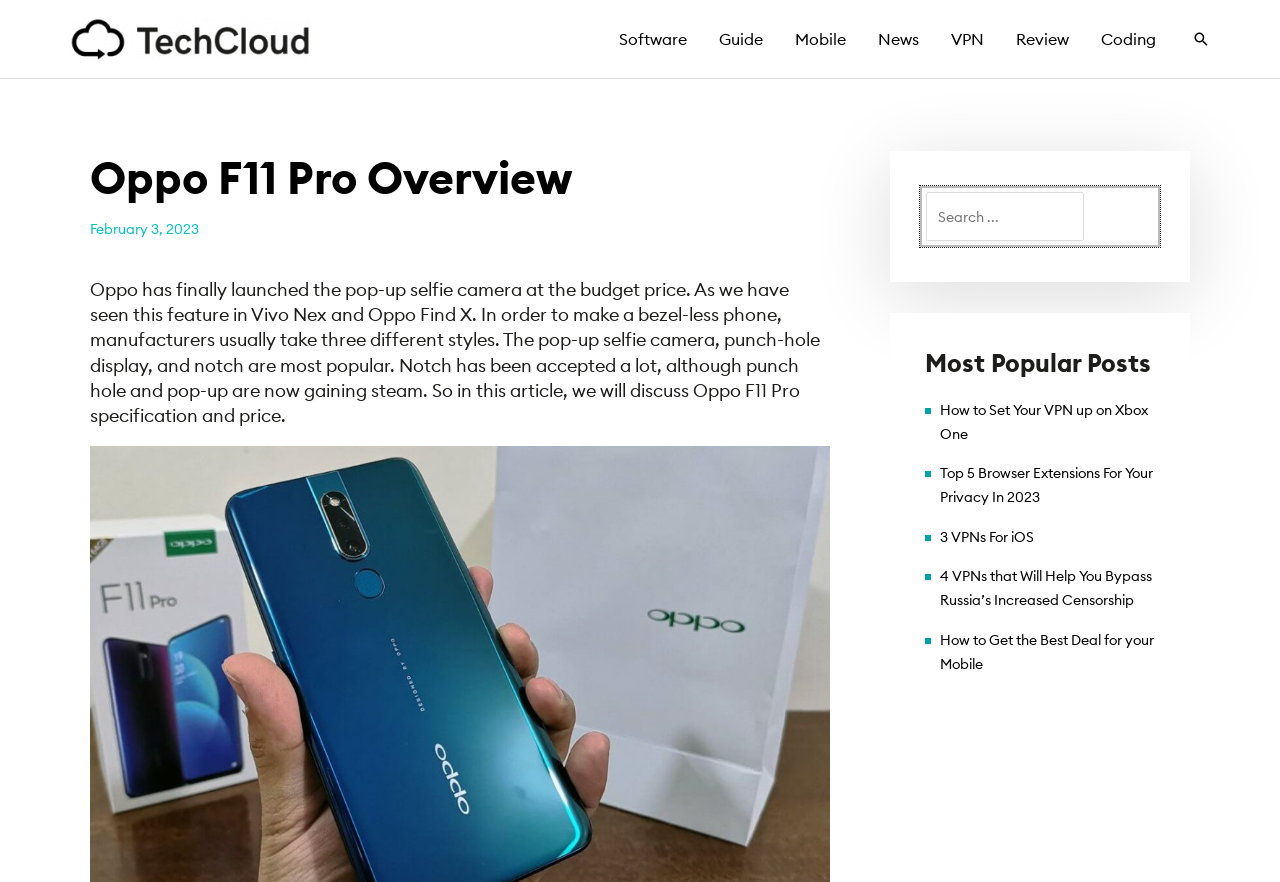Give a concise answer using only one word or phrase for this question:
What is the name of the phone being discussed?

Oppo F11 Pro